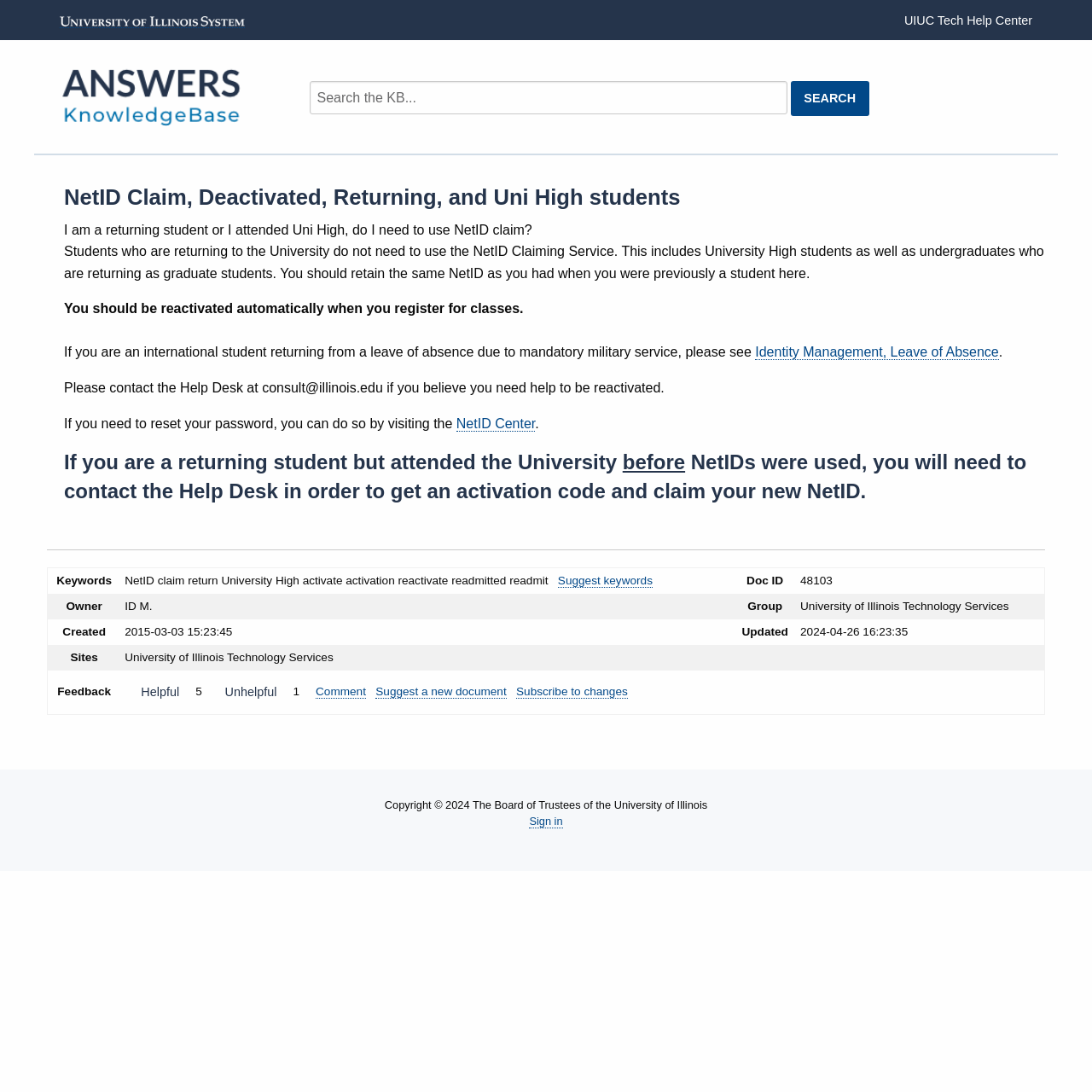Identify the bounding box coordinates of the area you need to click to perform the following instruction: "Visit the NetID Center".

[0.418, 0.381, 0.49, 0.395]